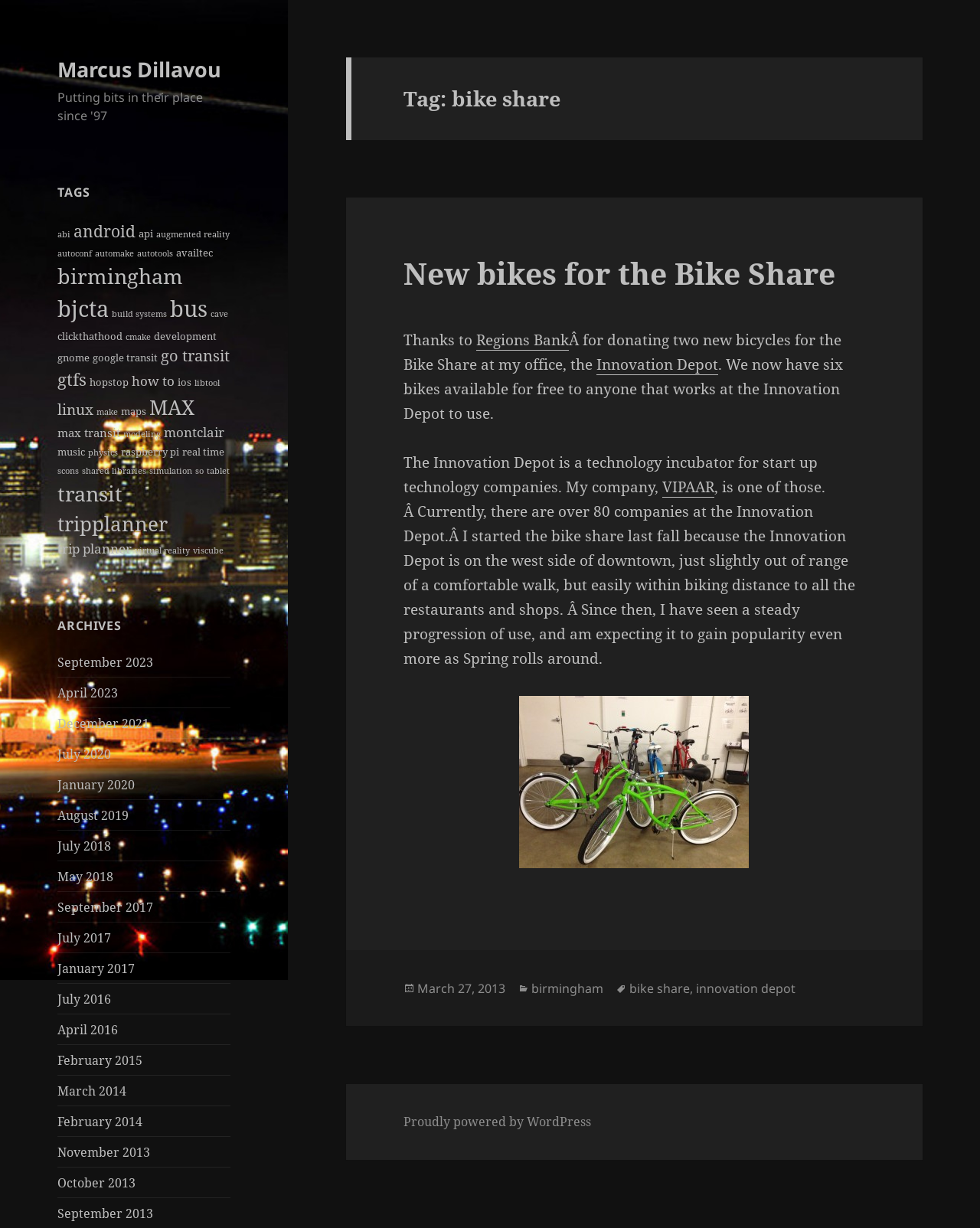Show the bounding box coordinates for the element that needs to be clicked to execute the following instruction: "read the article 'New bikes for the Bike Share'". Provide the coordinates in the form of four float numbers between 0 and 1, i.e., [left, top, right, bottom].

[0.412, 0.206, 0.852, 0.239]